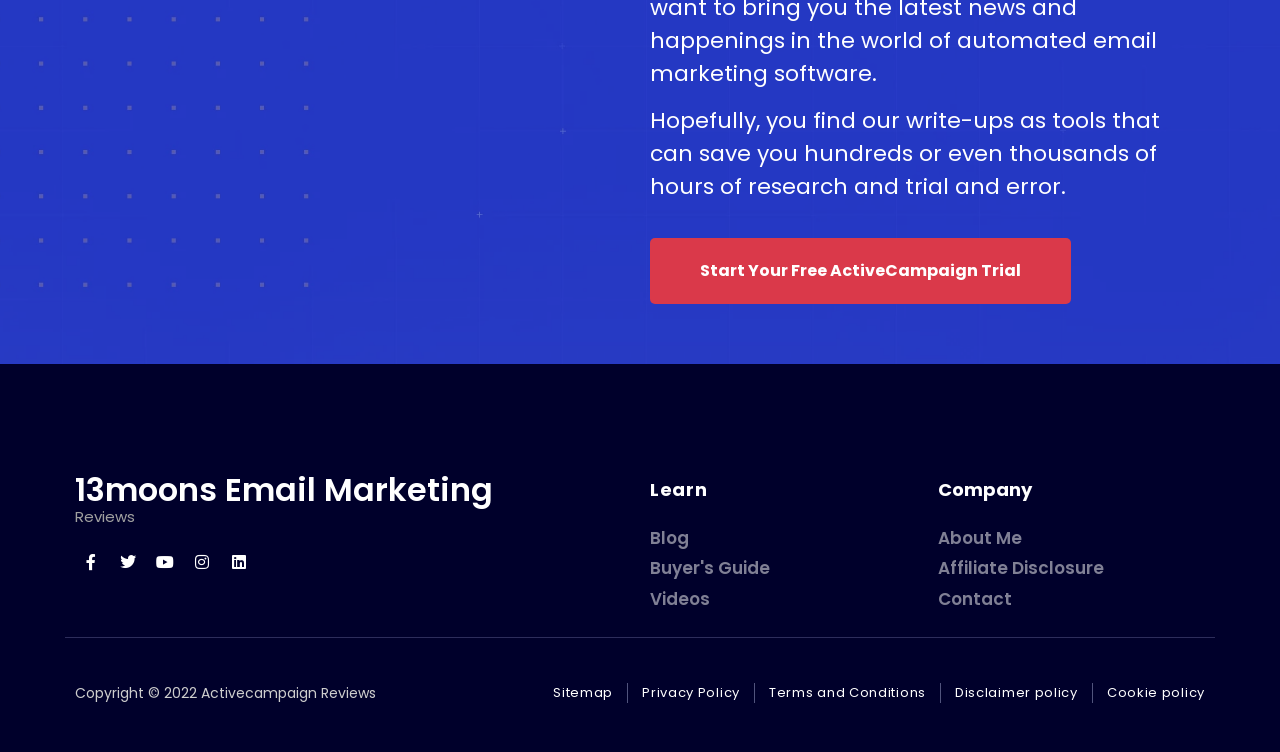Please specify the coordinates of the bounding box for the element that should be clicked to carry out this instruction: "Contact the company". The coordinates must be four float numbers between 0 and 1, formatted as [left, top, right, bottom].

[0.732, 0.78, 0.938, 0.814]